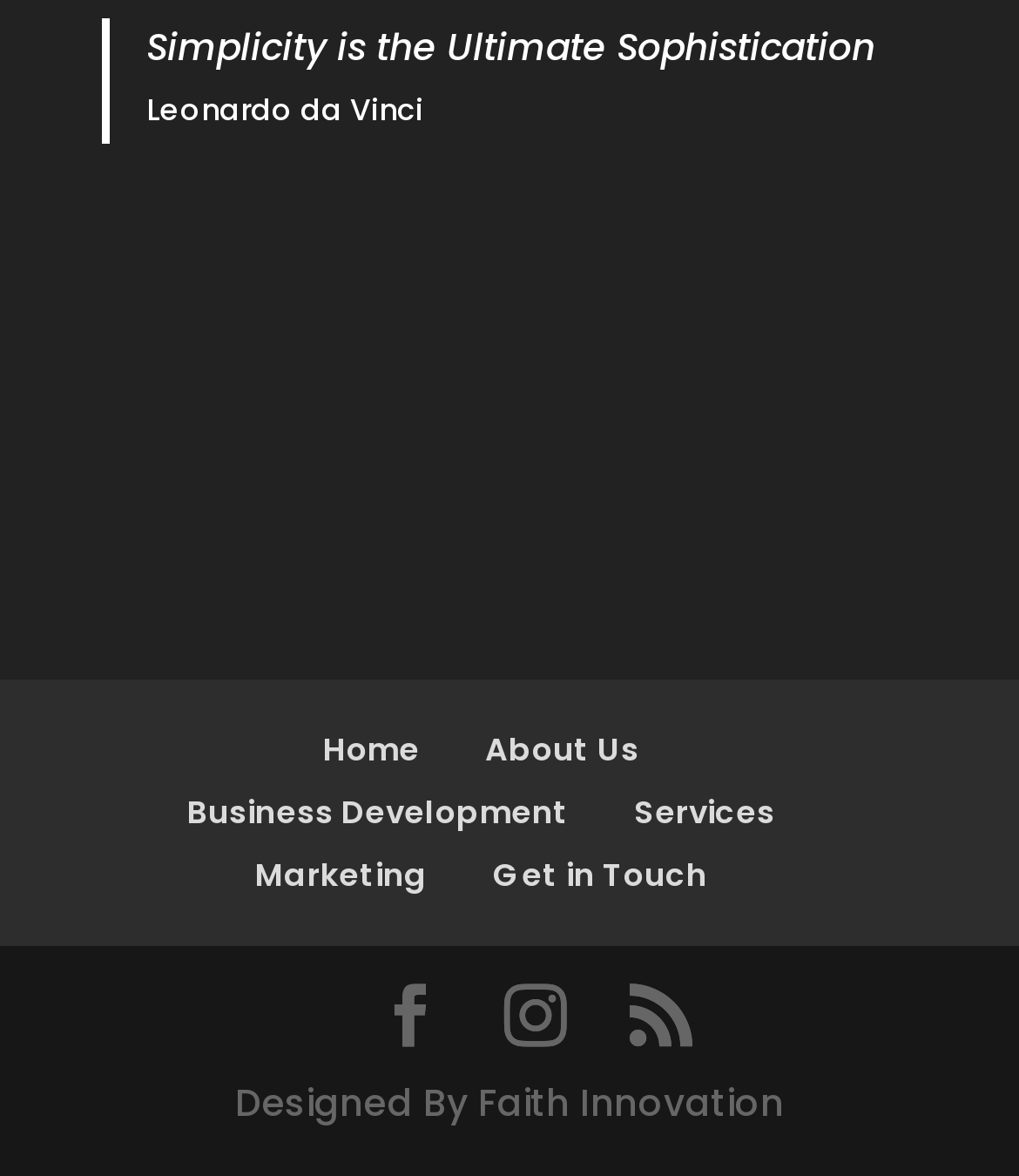Please locate the bounding box coordinates of the element that should be clicked to achieve the given instruction: "view services".

[0.622, 0.671, 0.76, 0.709]